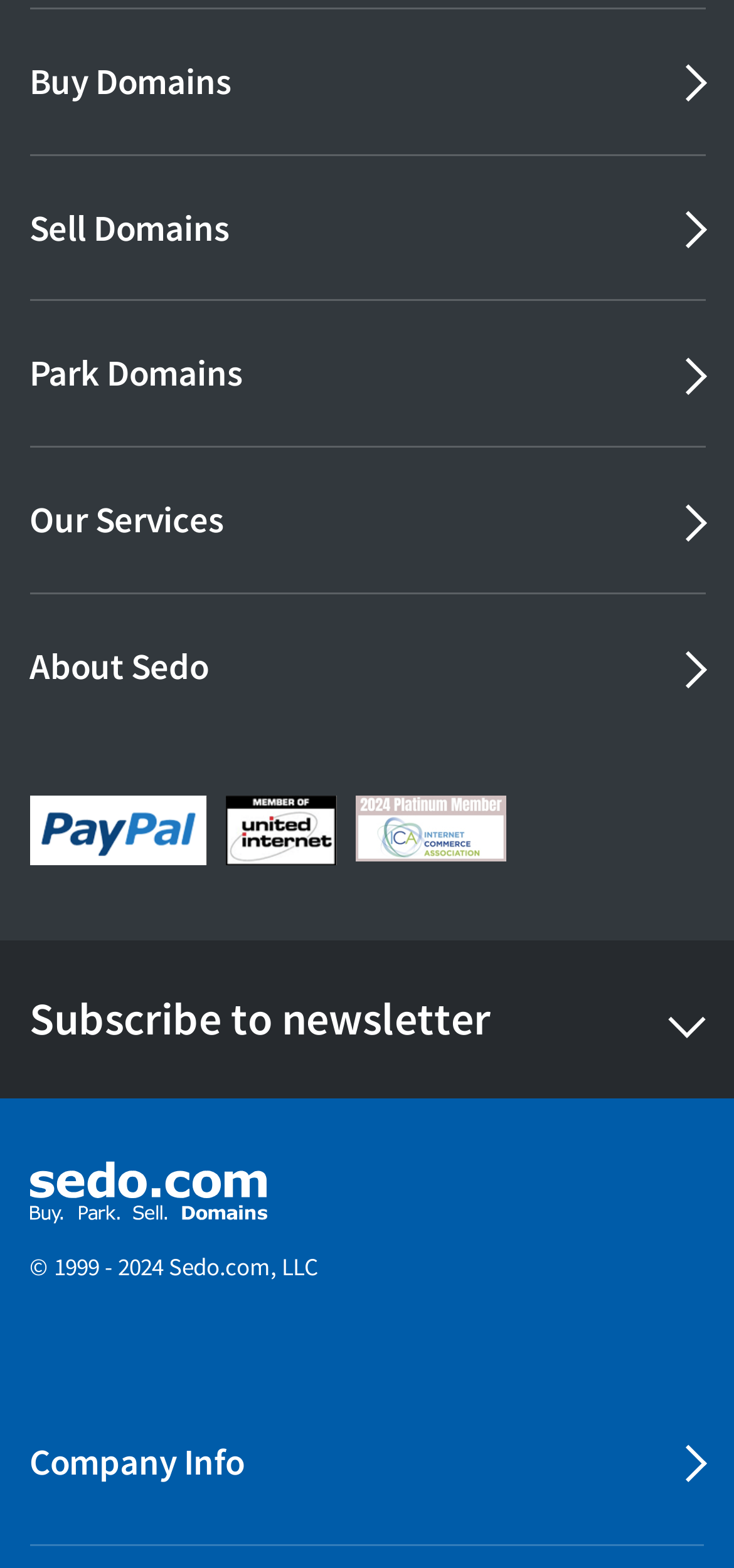What is the purpose of the newsletter subscription? Analyze the screenshot and reply with just one word or a short phrase.

Subscribe to newsletter